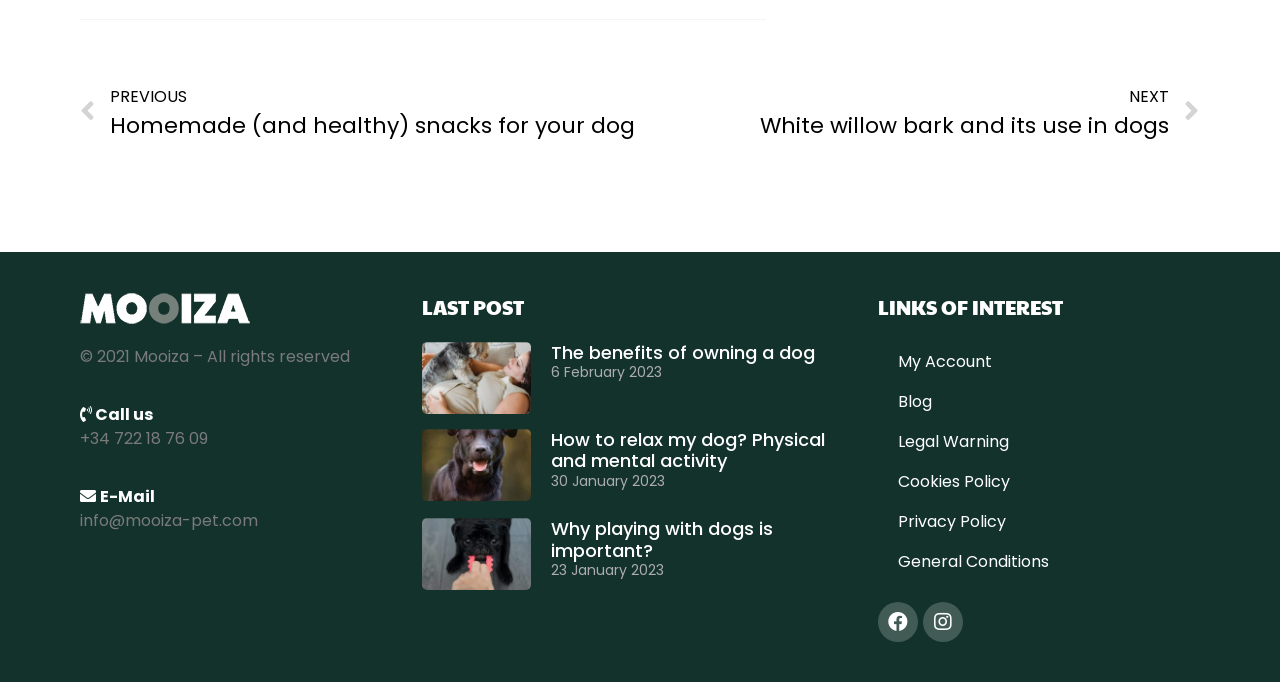Locate the bounding box coordinates of the clickable area needed to fulfill the instruction: "Check the blog".

[0.686, 0.56, 0.934, 0.618]